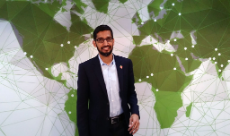What is implied by the backdrop's design?
Answer with a single word or phrase by referring to the visual content.

Networked world